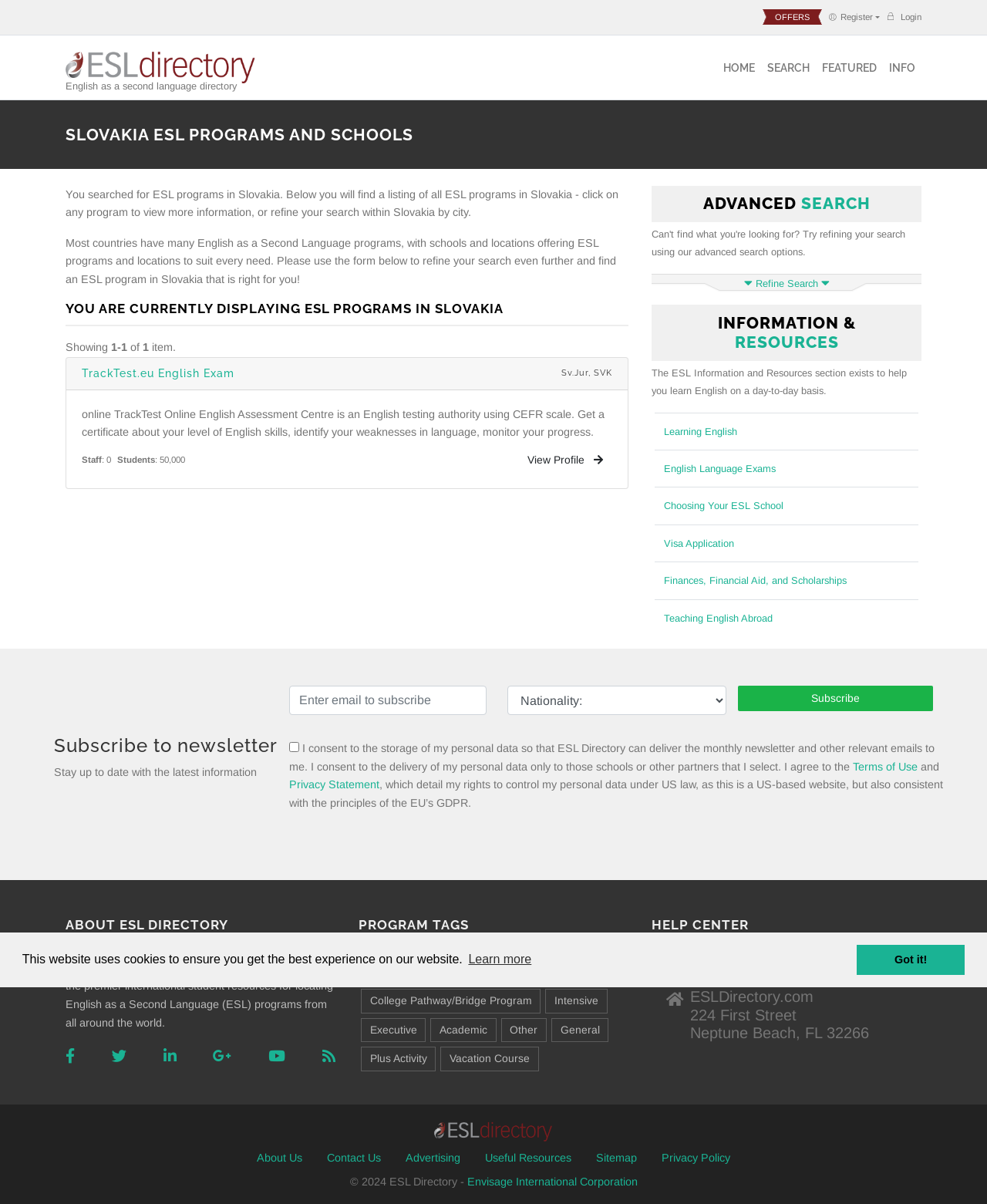Respond with a single word or short phrase to the following question: 
What is the name of the English testing authority?

TrackTest.eu